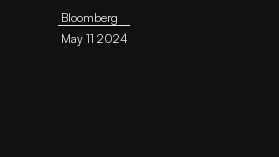What type of news does the image likely represent?
Could you please answer the question thoroughly and with as much detail as possible?

The caption suggests that the image represents a publication or article from Bloomberg, which is known for its focus on timely and relevant news related to sustainability and finance.